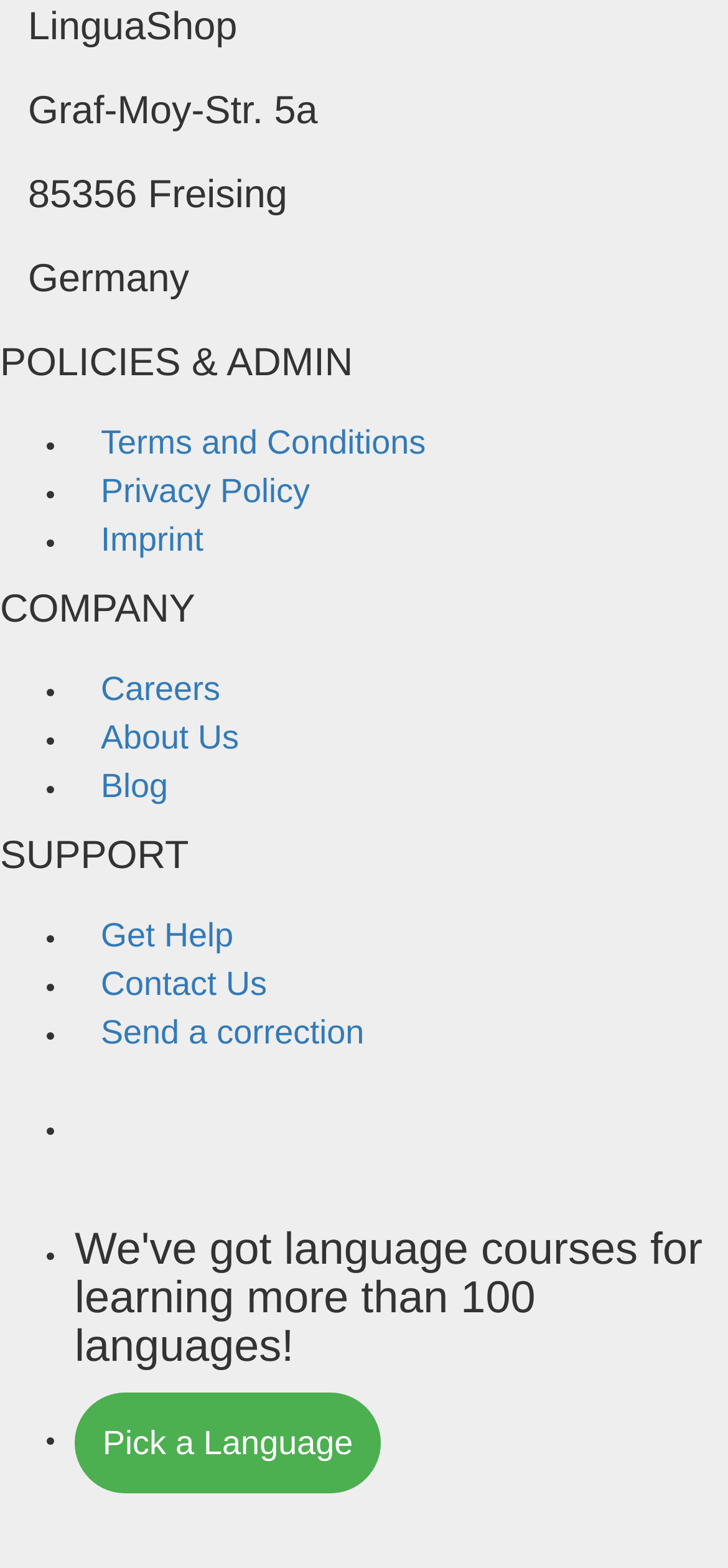Please give a succinct answer to the question in one word or phrase:
What is the company name?

LinguaShop